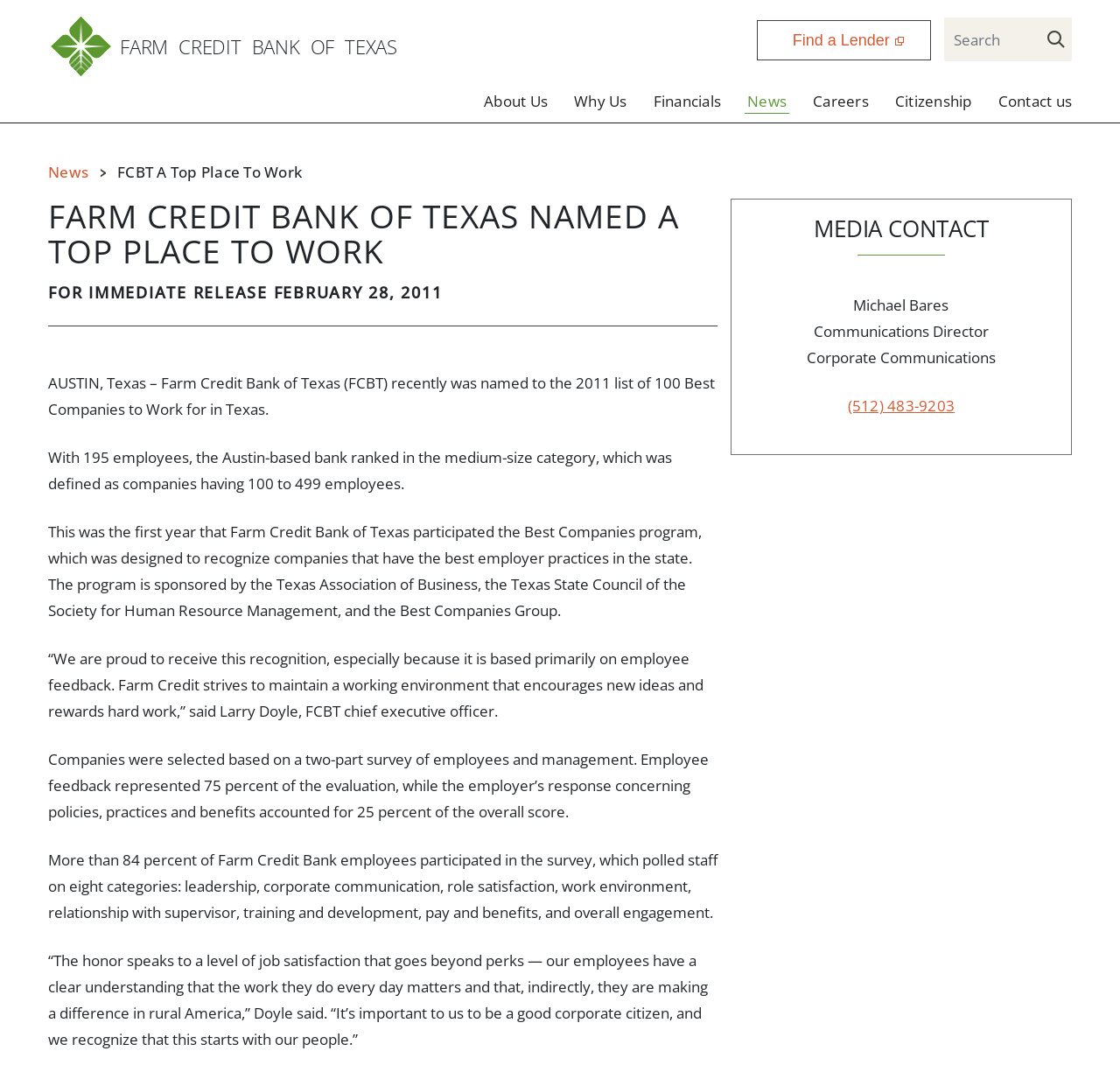With reference to the image, please provide a detailed answer to the following question: What is the phone number of the Communications Director?

I found the answer by looking at the contact information for the Communications Director, Michael Bares, which includes the phone number '(512) 483-9203'.